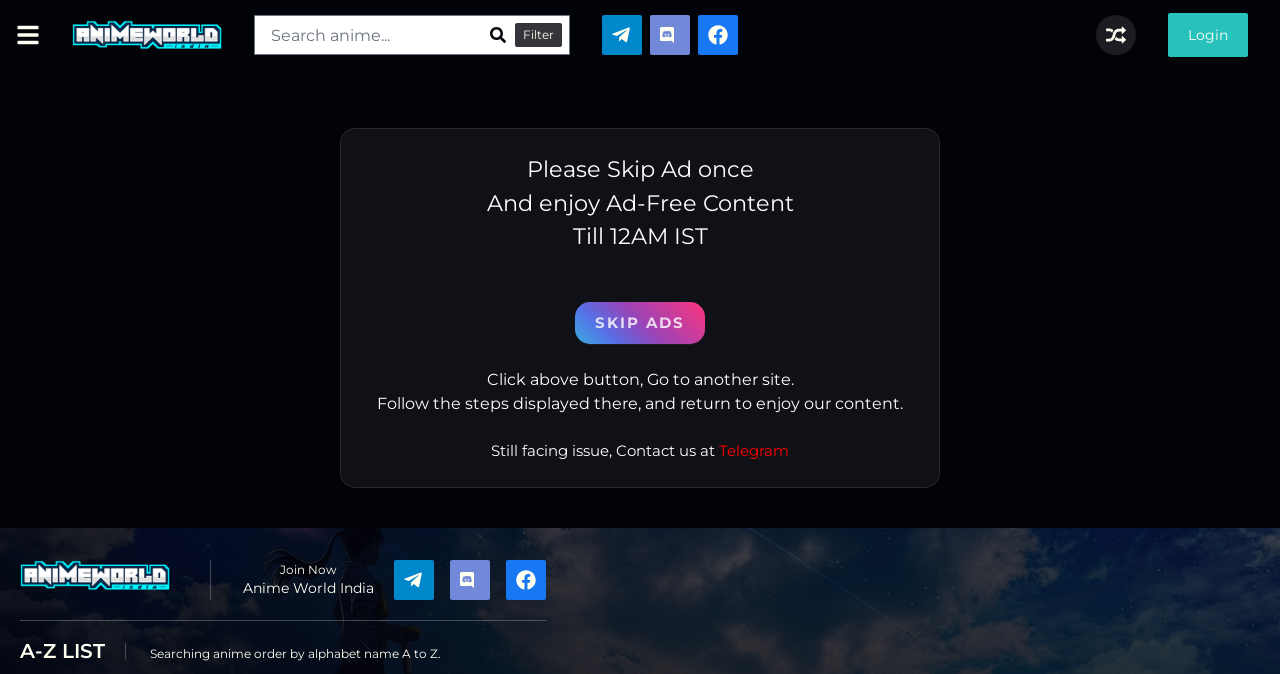Locate the coordinates of the bounding box for the clickable region that fulfills this instruction: "Contact us on Telegram".

[0.562, 0.655, 0.616, 0.683]